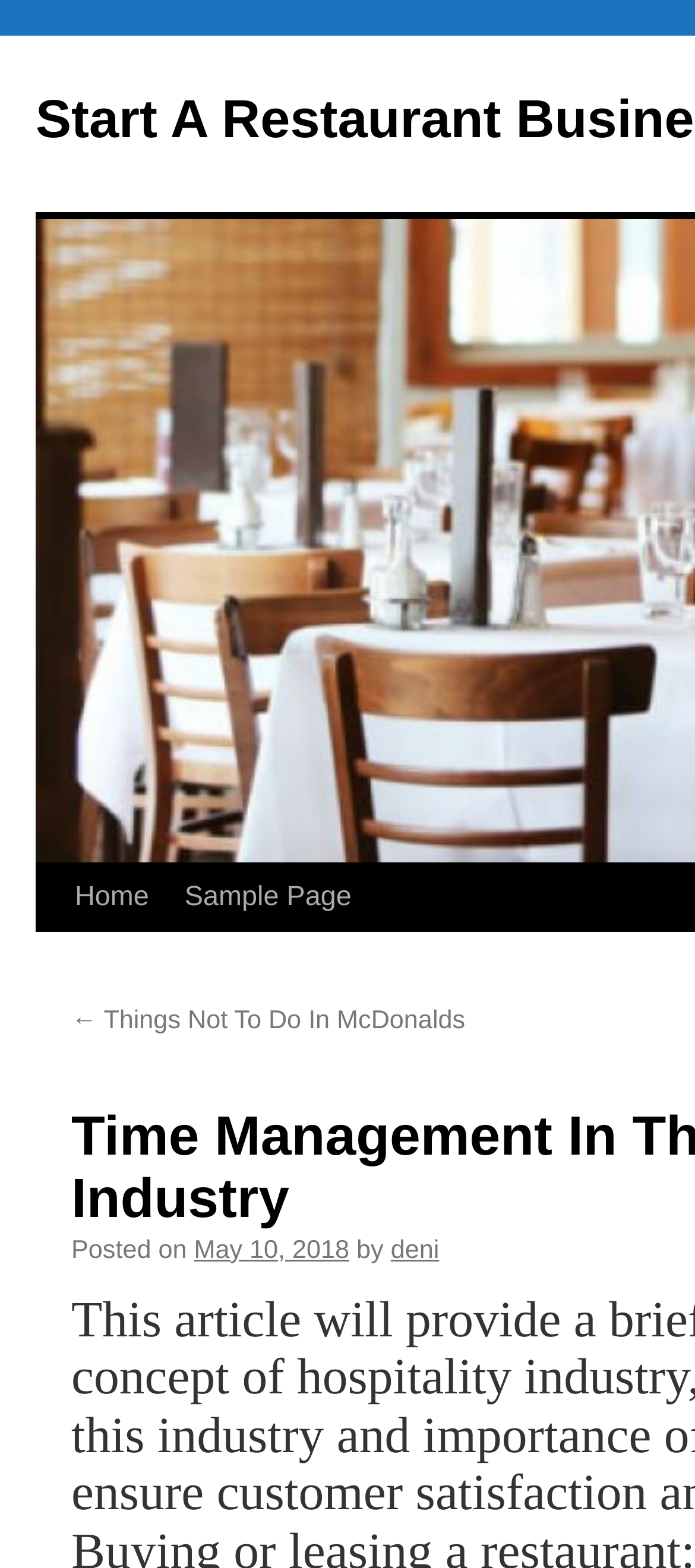Give a one-word or short-phrase answer to the following question: 
Who is the author of the article?

deni